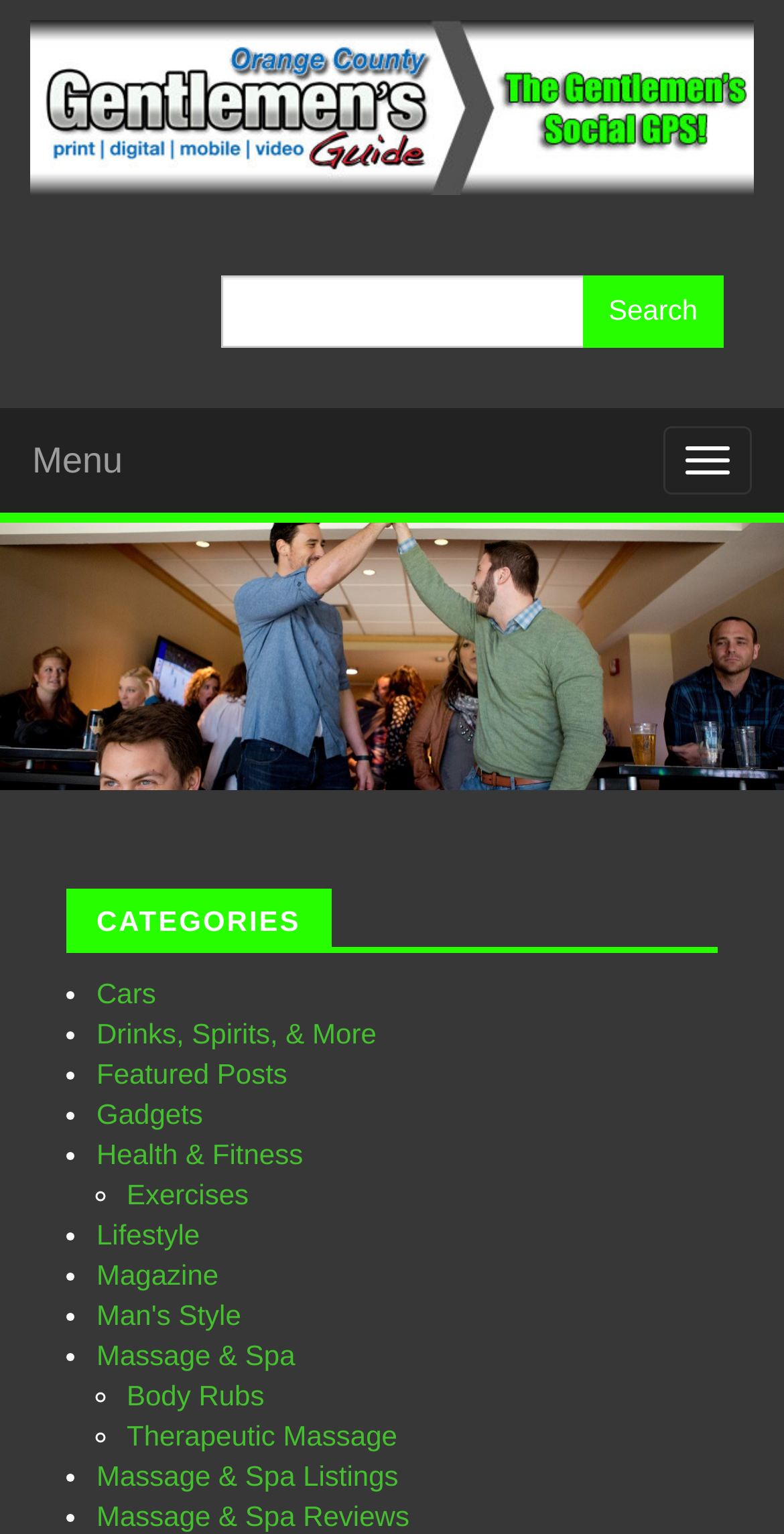Please give a succinct answer to the question in one word or phrase:
What is the purpose of the 'Toggle navigation' button?

Toggle menu